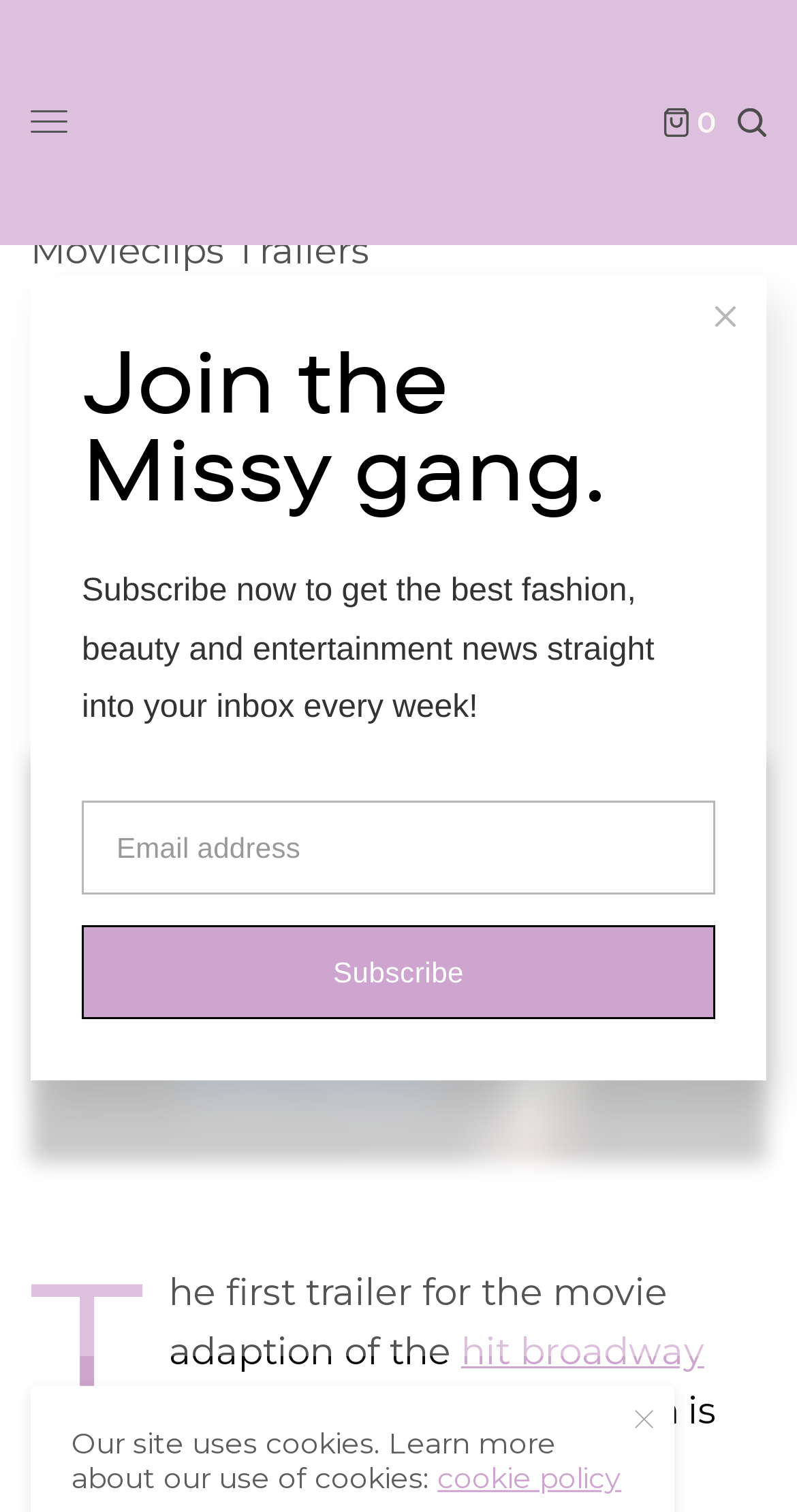Locate the bounding box coordinates of the region to be clicked to comply with the following instruction: "Click the 'Subscribe' button". The coordinates must be four float numbers between 0 and 1, in the form [left, top, right, bottom].

[0.103, 0.612, 0.897, 0.674]